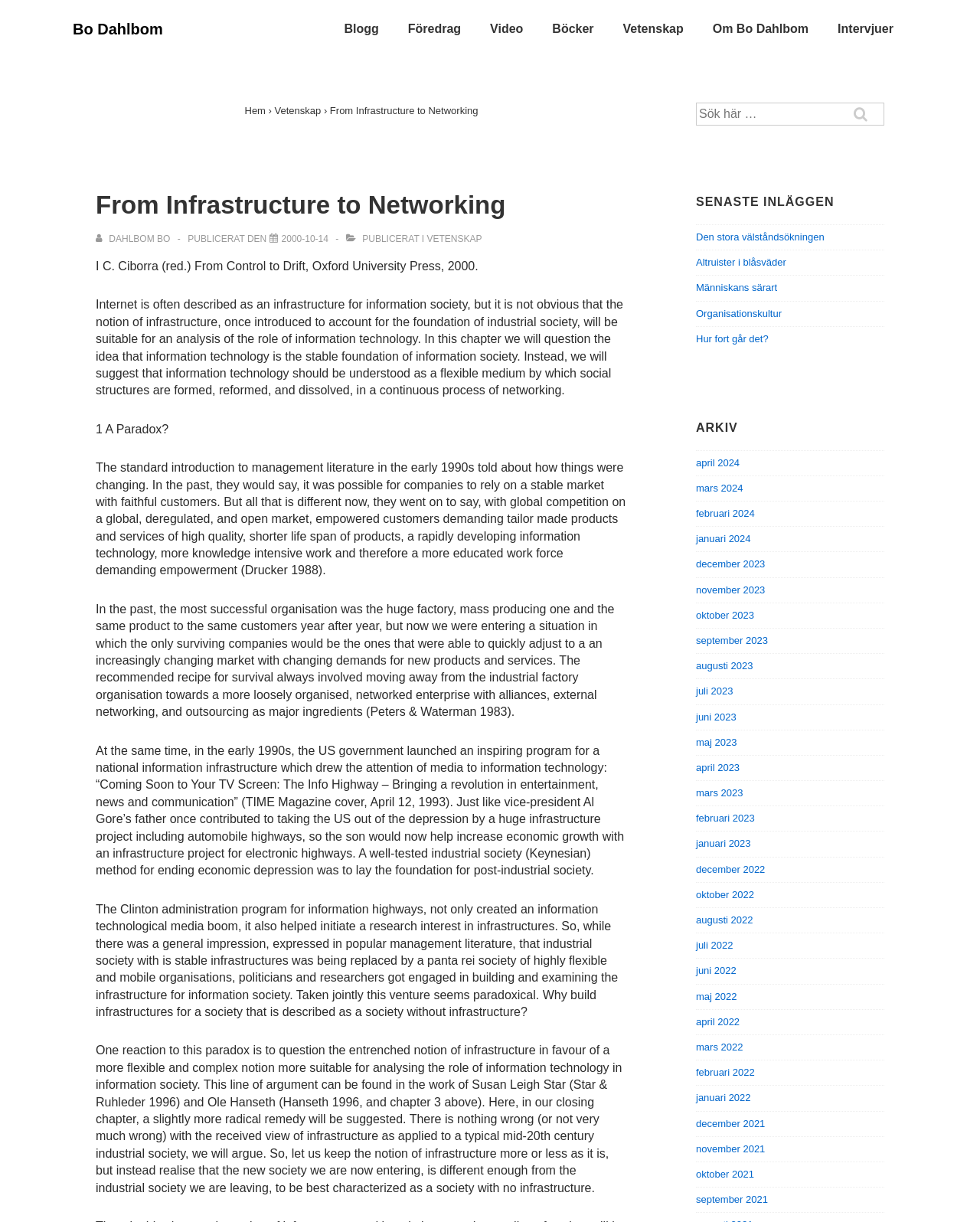What is the date of the chapter?
Using the visual information, reply with a single word or short phrase.

2000-10-14